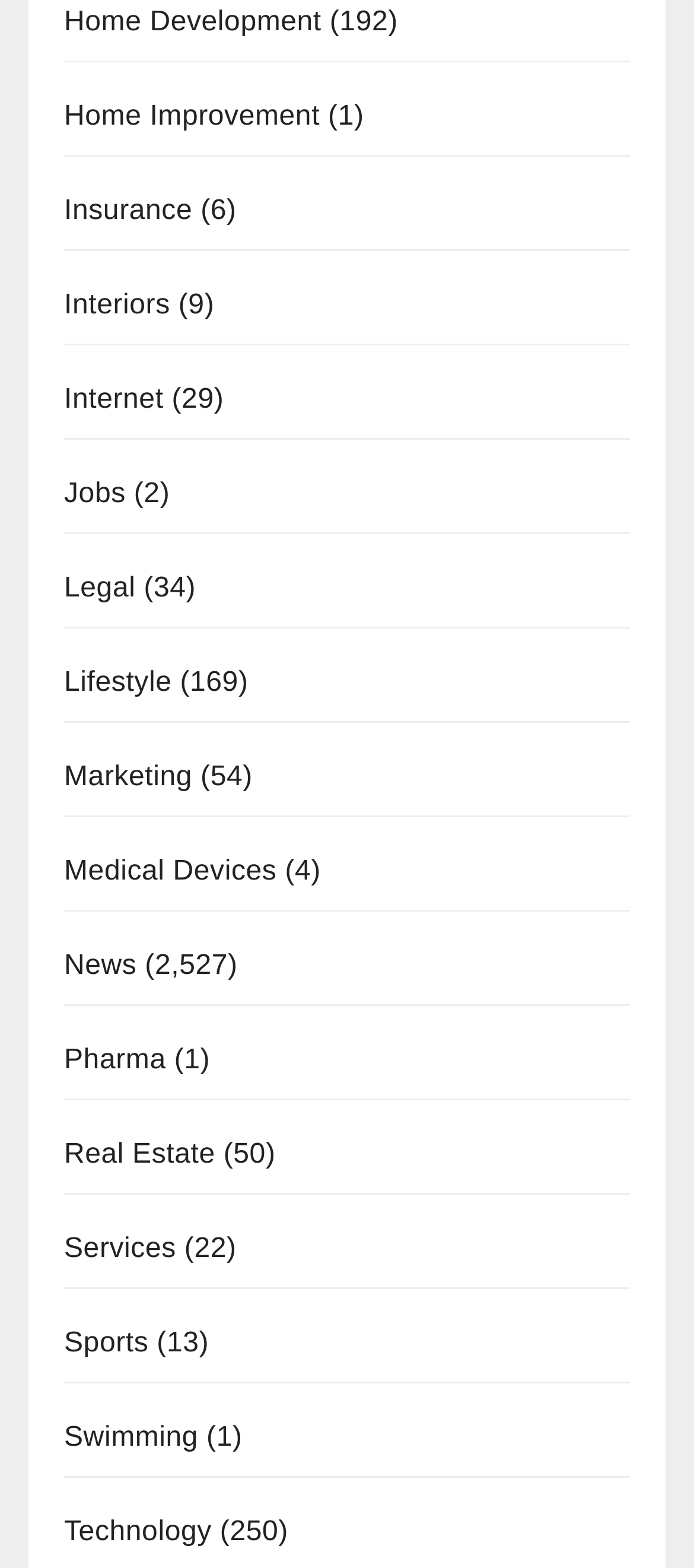Specify the bounding box coordinates of the area that needs to be clicked to achieve the following instruction: "Browse Technology".

[0.092, 0.968, 0.305, 0.987]